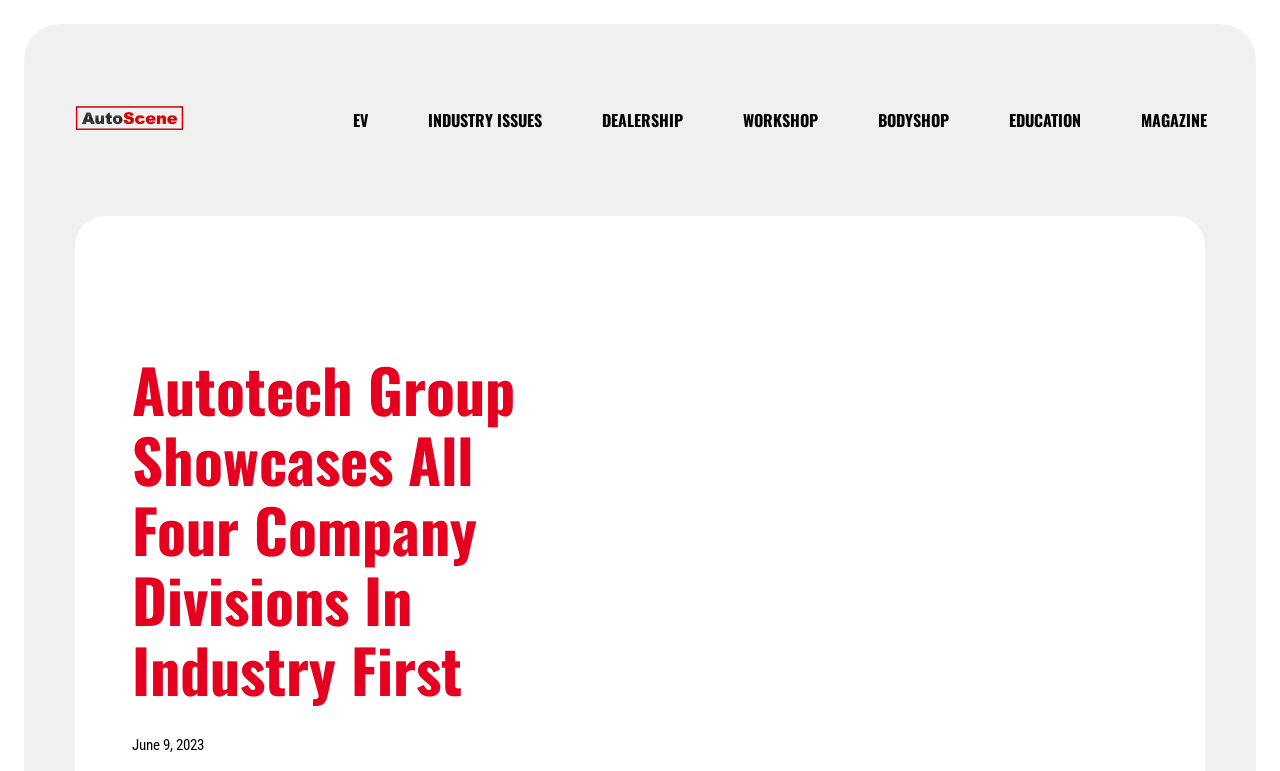What is the purpose of the button on this webpage?
Provide a detailed and well-explained answer to the question.

I determined the answer by looking at the button element with the text 'Close' which suggests that the button is used to close something, possibly a popup or a dialog box.